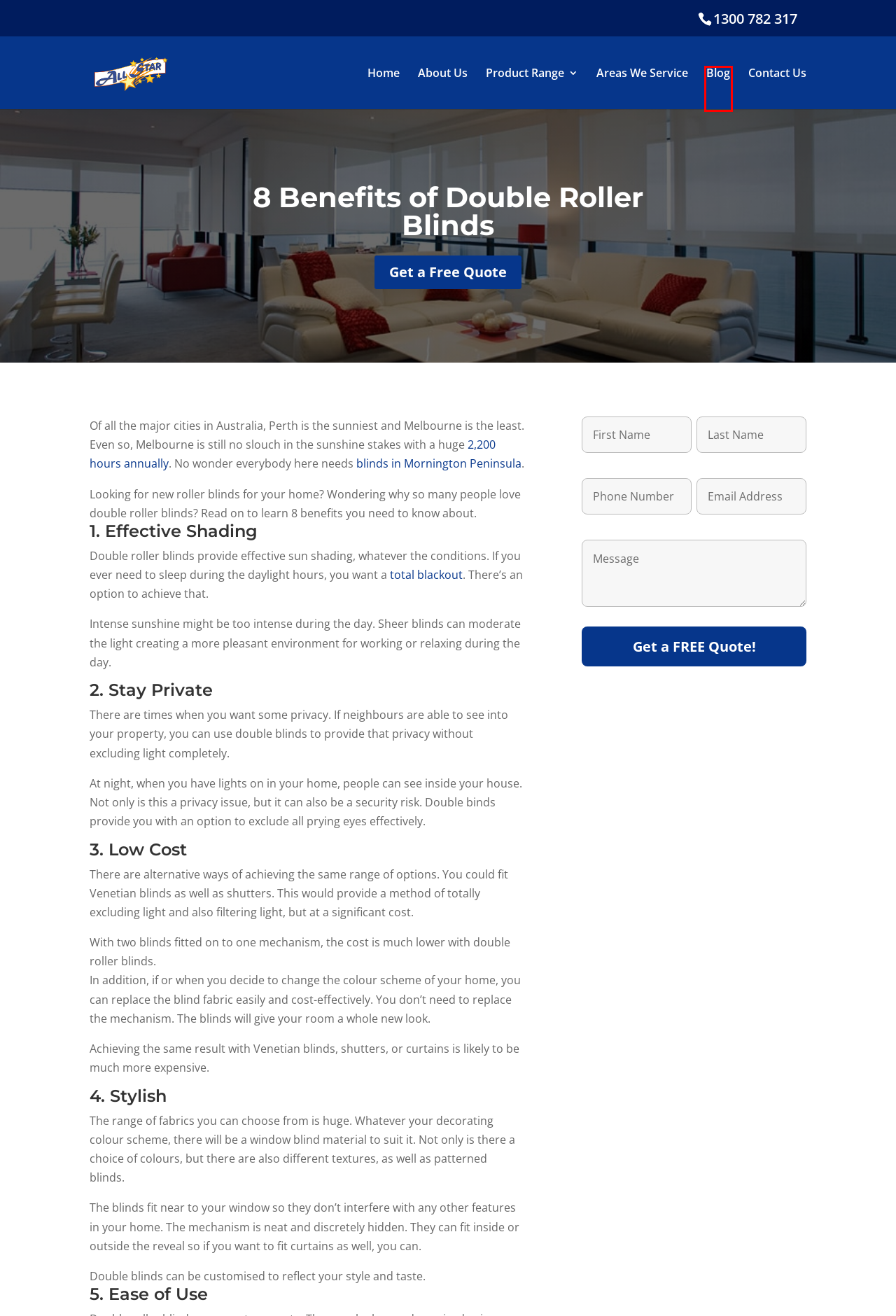Given a screenshot of a webpage with a red bounding box around an element, choose the most appropriate webpage description for the new page displayed after clicking the element within the bounding box. Here are the candidates:
A. Contact Us - All Star Blinds
B. All Star Blinds | Perfect Finishing Touch for Your Windows
C. Areas We Service - All Star Blinds
D. Blinds Mornington Peninsula - Free Quote - All Star Blinds
E. Tips To Block Light From Blind Sides - Light Gap Blocker
F. Blog - All Star Blinds
G. Blinds Frankston & Nearby Suburbs | All Star Blinds
H. About Us | All Star Blinds

F